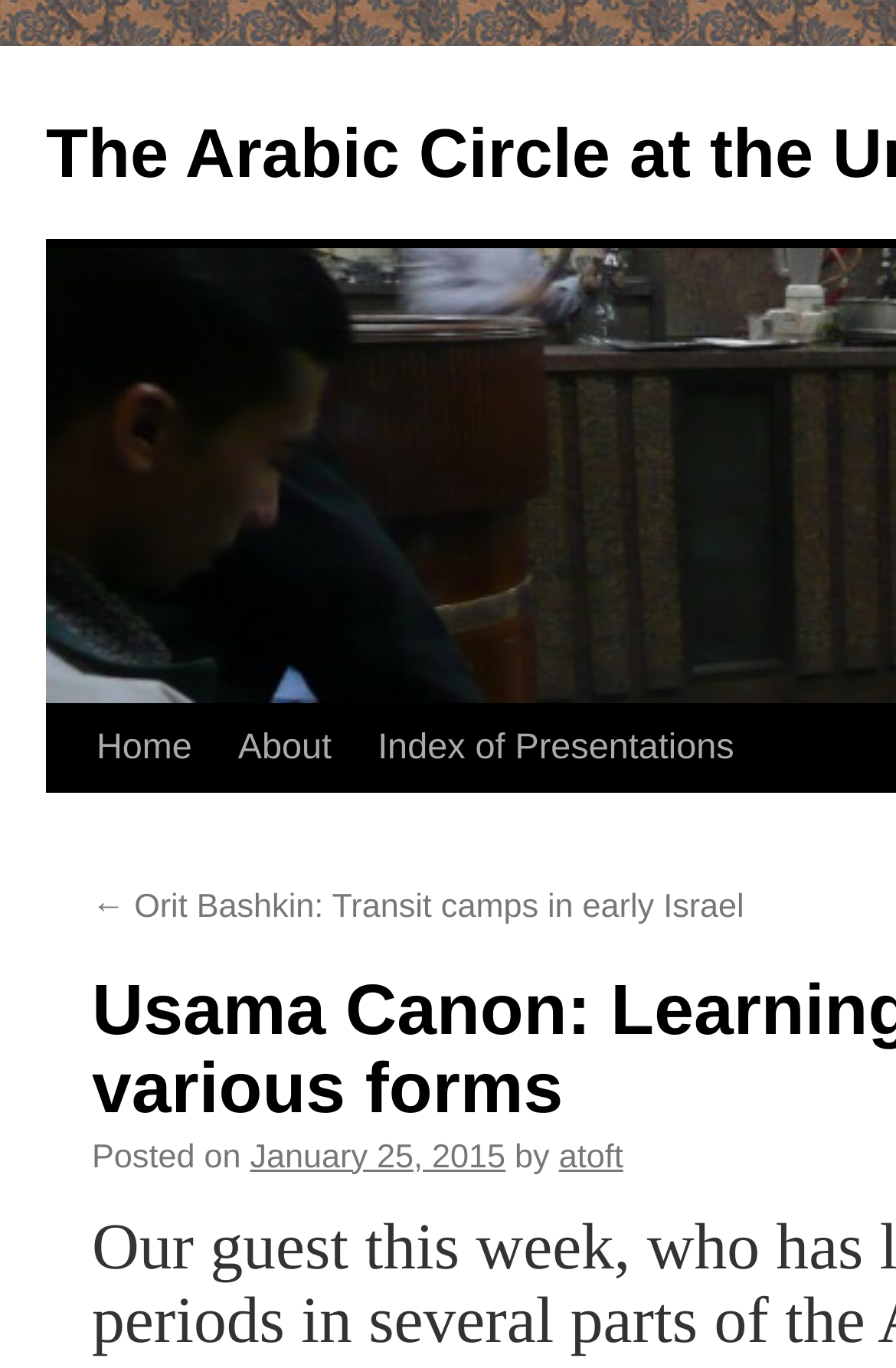Give the bounding box coordinates for the element described by: "January 25, 2015".

[0.279, 0.896, 0.564, 0.923]